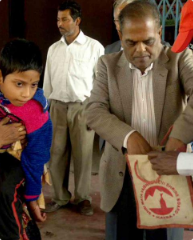What is the logo on the cloth bag?
Refer to the image and give a detailed answer to the question.

Although the caption mentions that the cloth bag has a logo, it does not provide a description of the logo itself. Therefore, it is impossible to determine what the logo is without additional information.